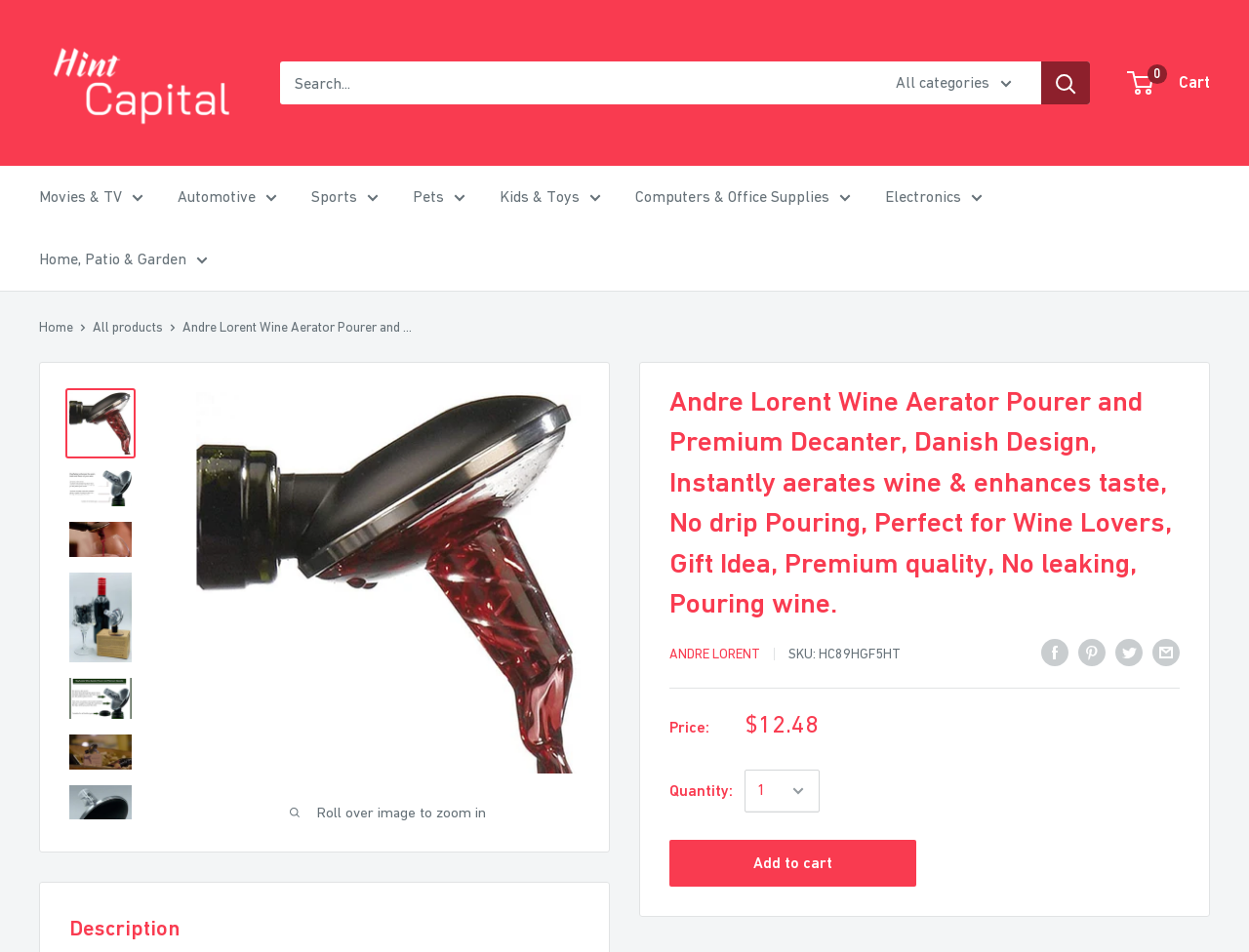Please specify the bounding box coordinates of the region to click in order to perform the following instruction: "Search for products".

[0.224, 0.065, 0.873, 0.11]